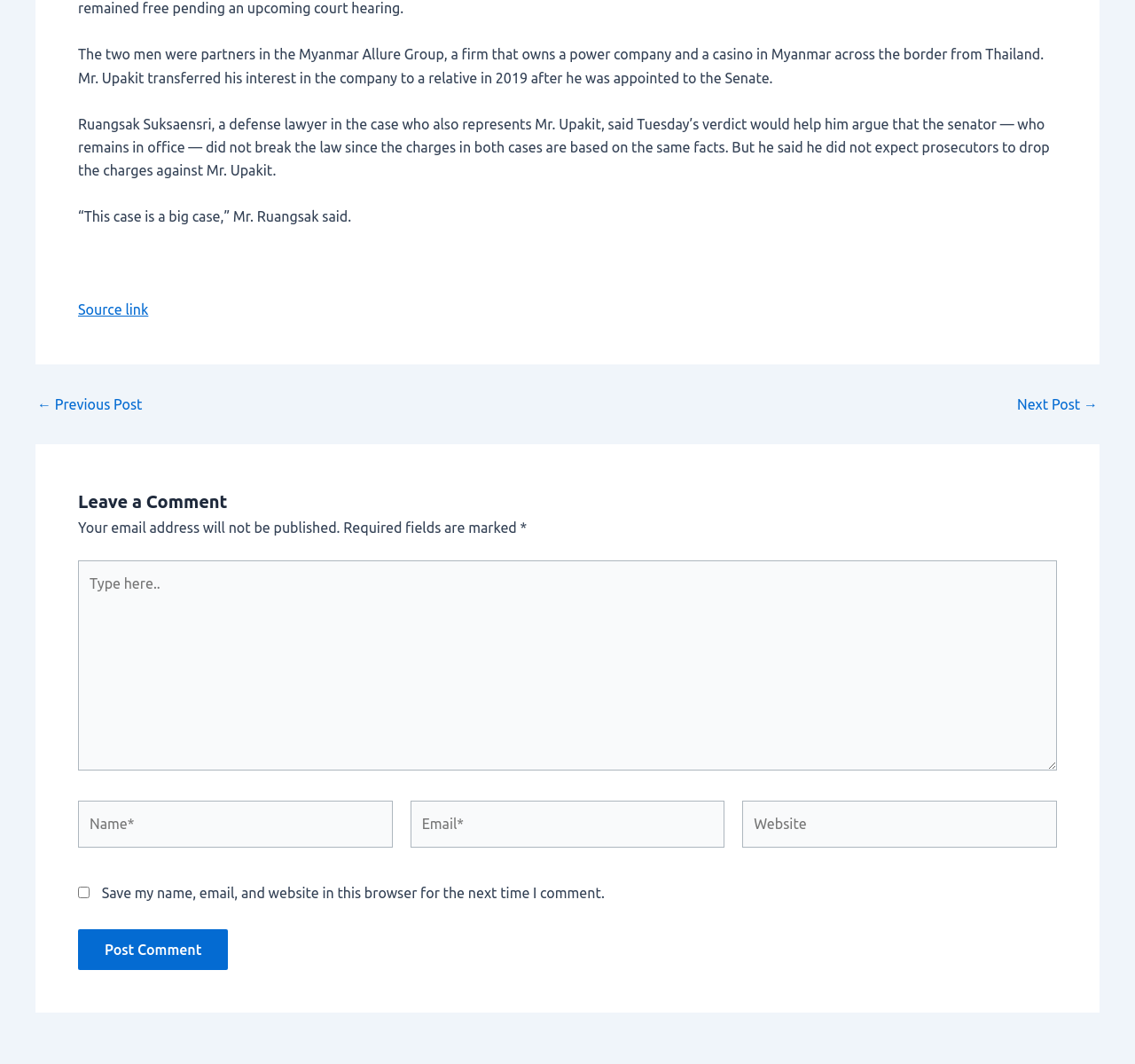Can you find the bounding box coordinates for the element to click on to achieve the instruction: "Click the 'Post Comment' button"?

[0.069, 0.874, 0.201, 0.912]